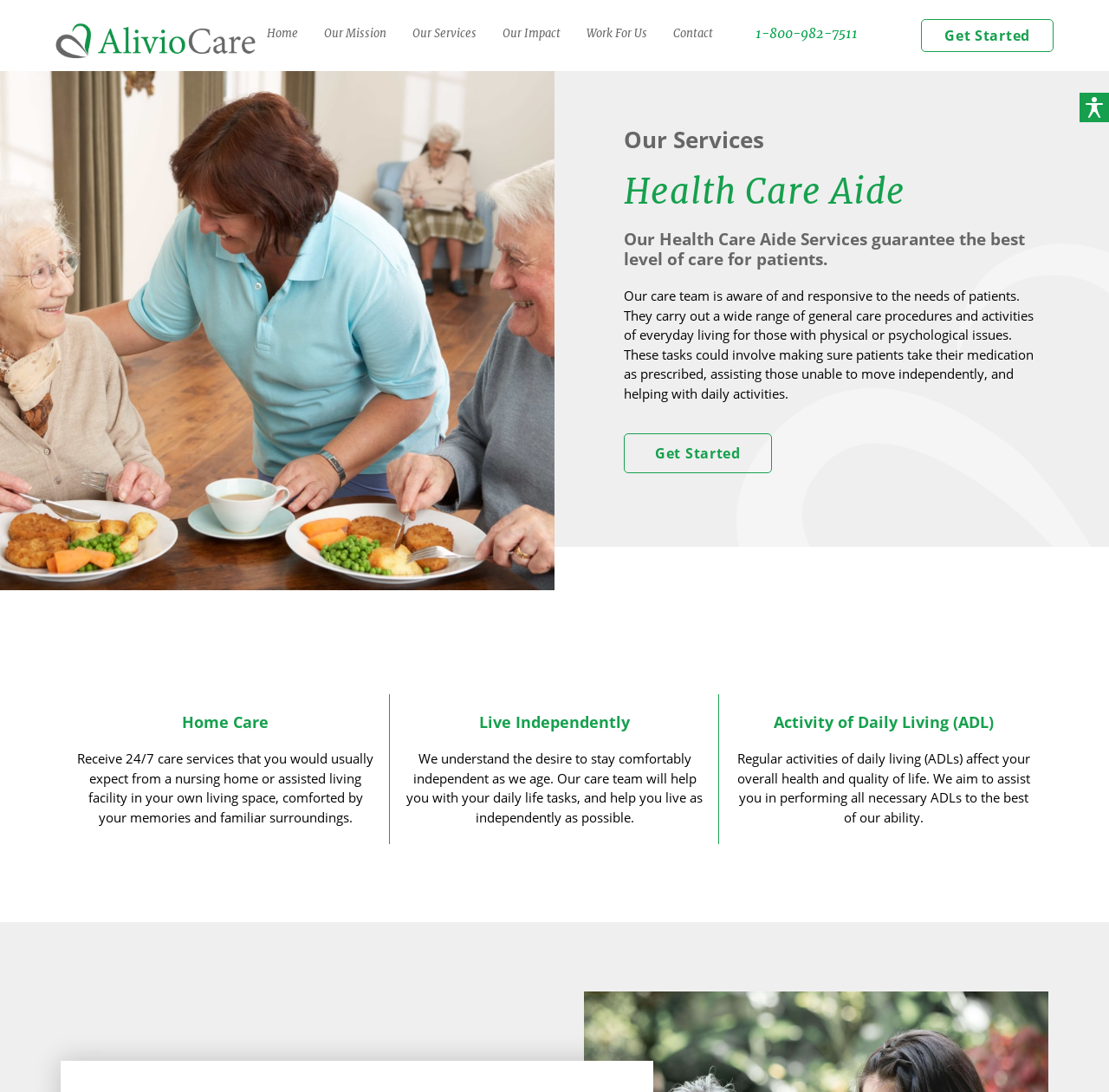Use a single word or phrase to respond to the question:
What is the goal of the care team for patients?

To live independently